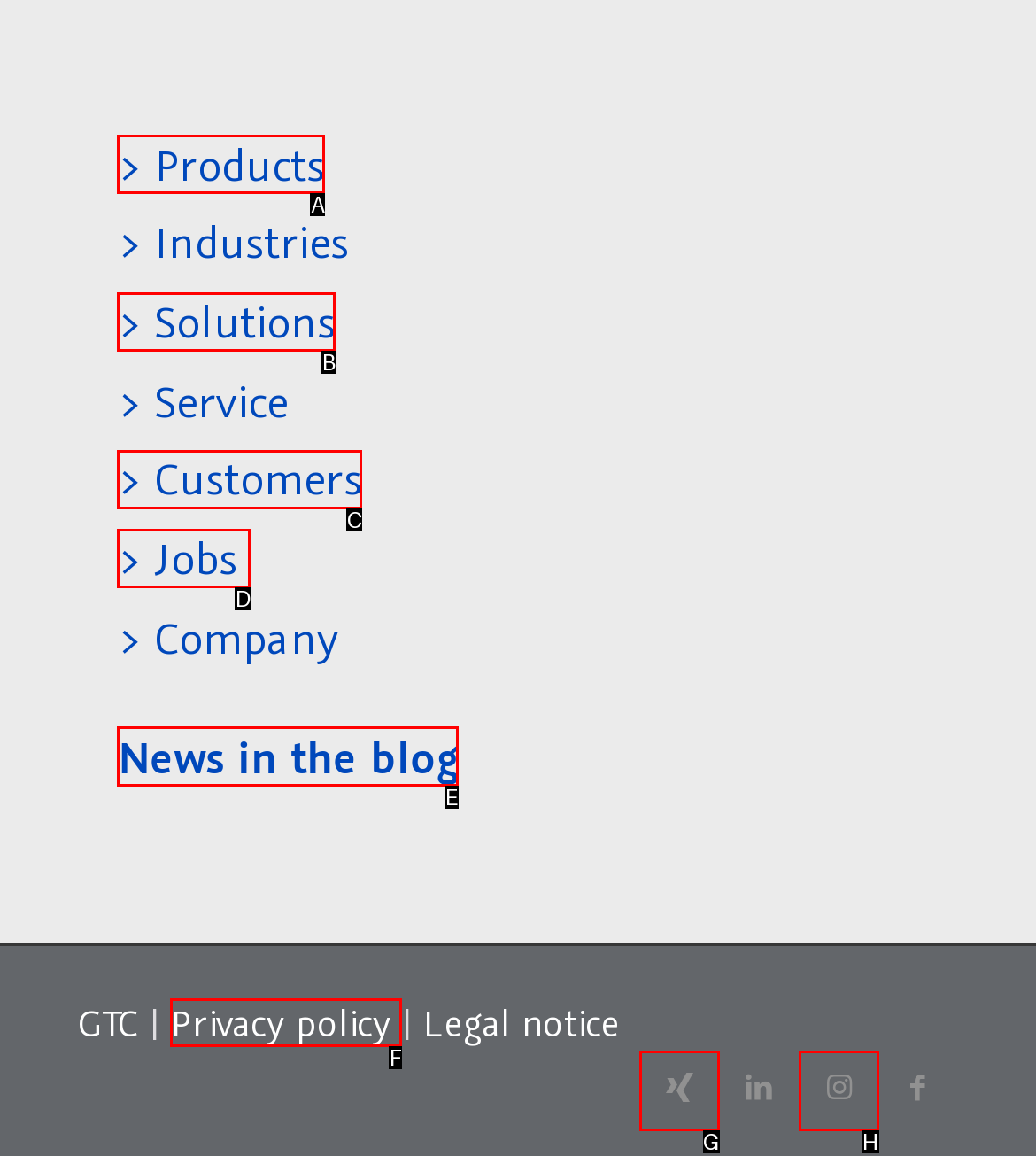What letter corresponds to the UI element to complete this task: Read news in the blog
Answer directly with the letter.

E